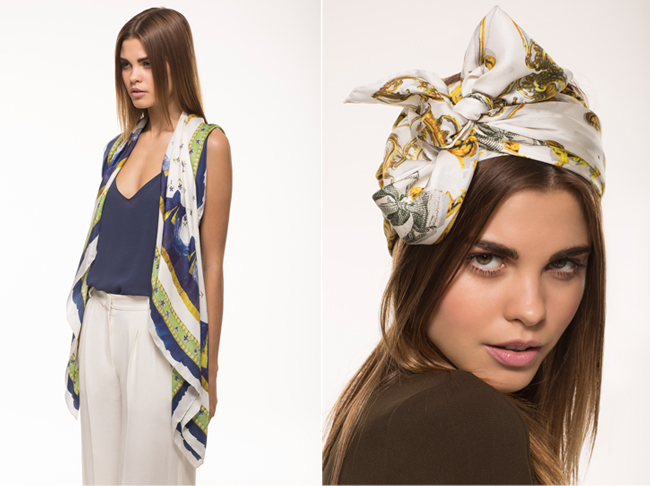Please provide a brief answer to the following inquiry using a single word or phrase:
What season is the collection part of?

Autumn/Winter